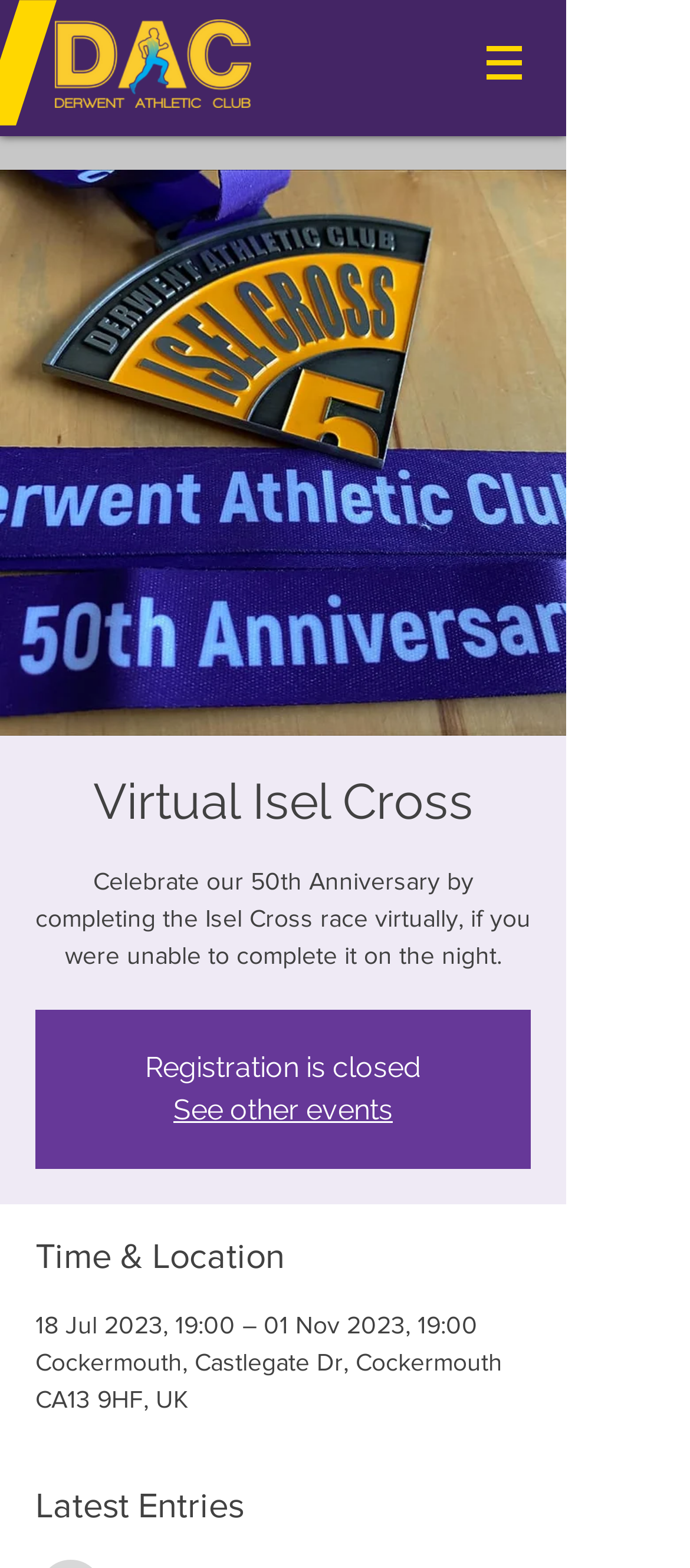Bounding box coordinates are specified in the format (top-left x, top-left y, bottom-right x, bottom-right y). All values are floating point numbers bounded between 0 and 1. Please provide the bounding box coordinate of the region this sentence describes: Business Directory

None